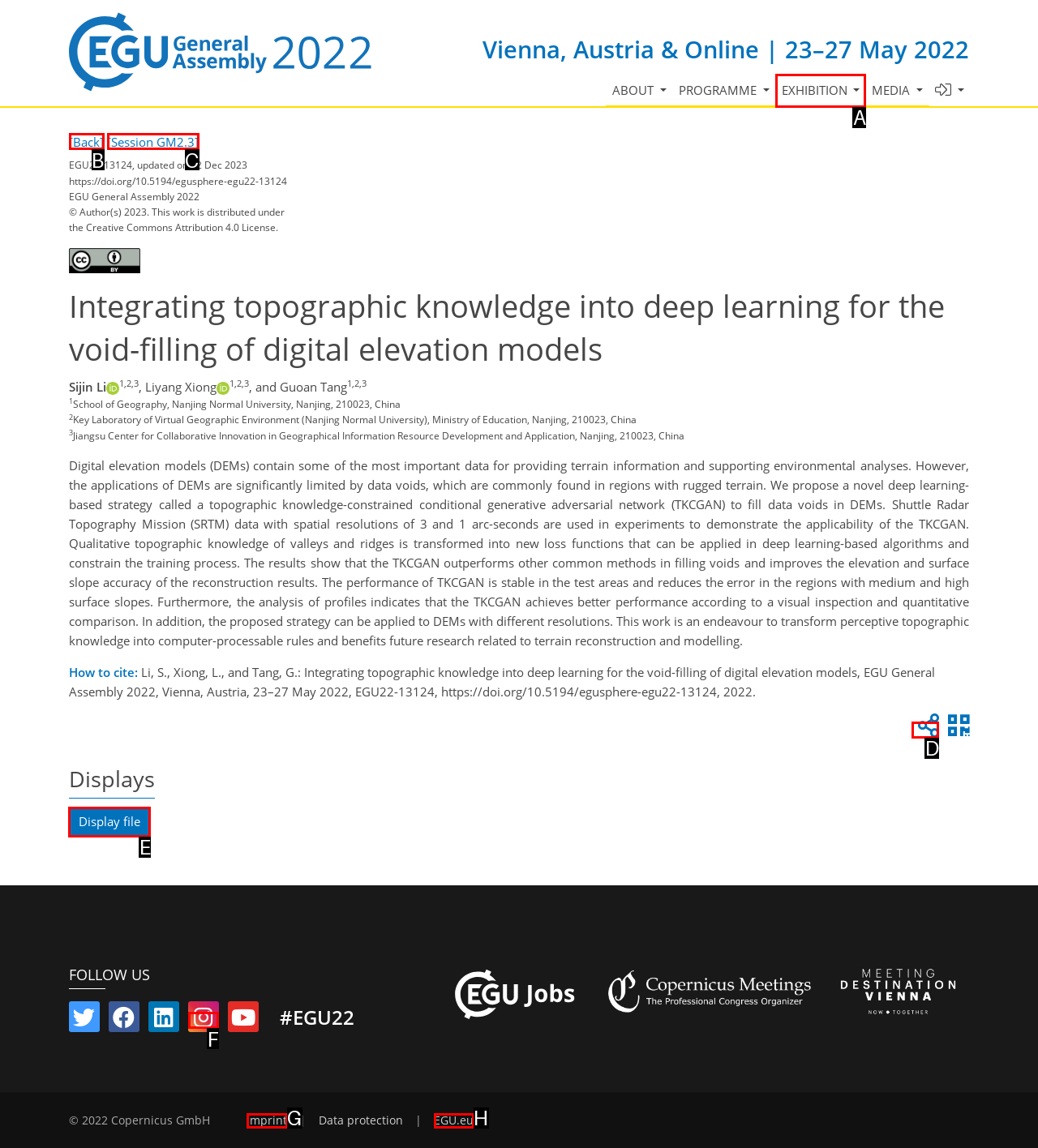Tell me which option I should click to complete the following task: Display the file
Answer with the option's letter from the given choices directly.

E